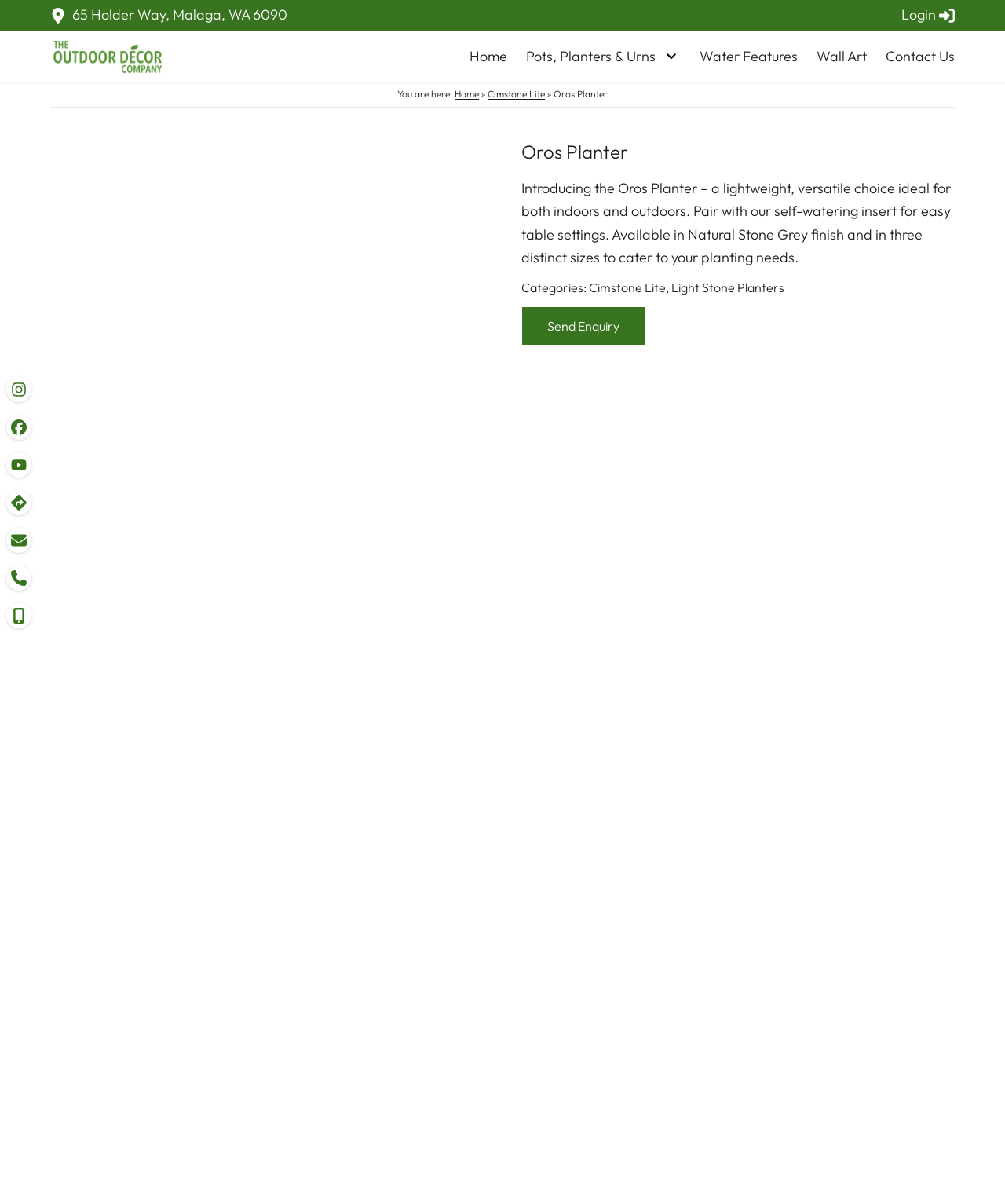Bounding box coordinates are specified in the format (top-left x, top-left y, bottom-right x, bottom-right y). All values are floating point numbers bounded between 0 and 1. Please provide the bounding box coordinate of the region this sentence describes: Pots, Planters & Urns

[0.523, 0.026, 0.677, 0.068]